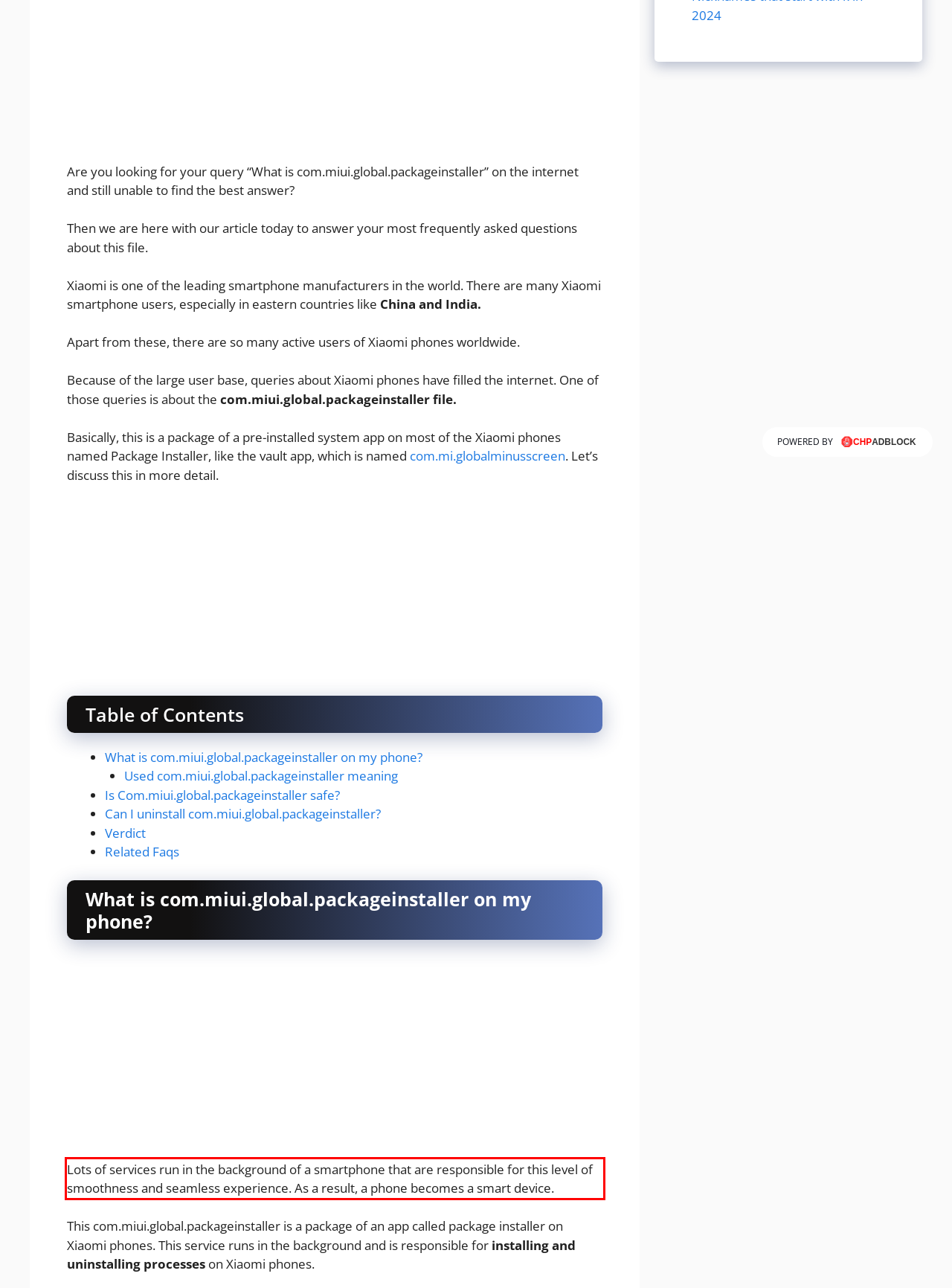Please analyze the provided webpage screenshot and perform OCR to extract the text content from the red rectangle bounding box.

Lots of services run in the background of a smartphone that are responsible for this level of smoothness and seamless experience. As a result, a phone becomes a smart device.